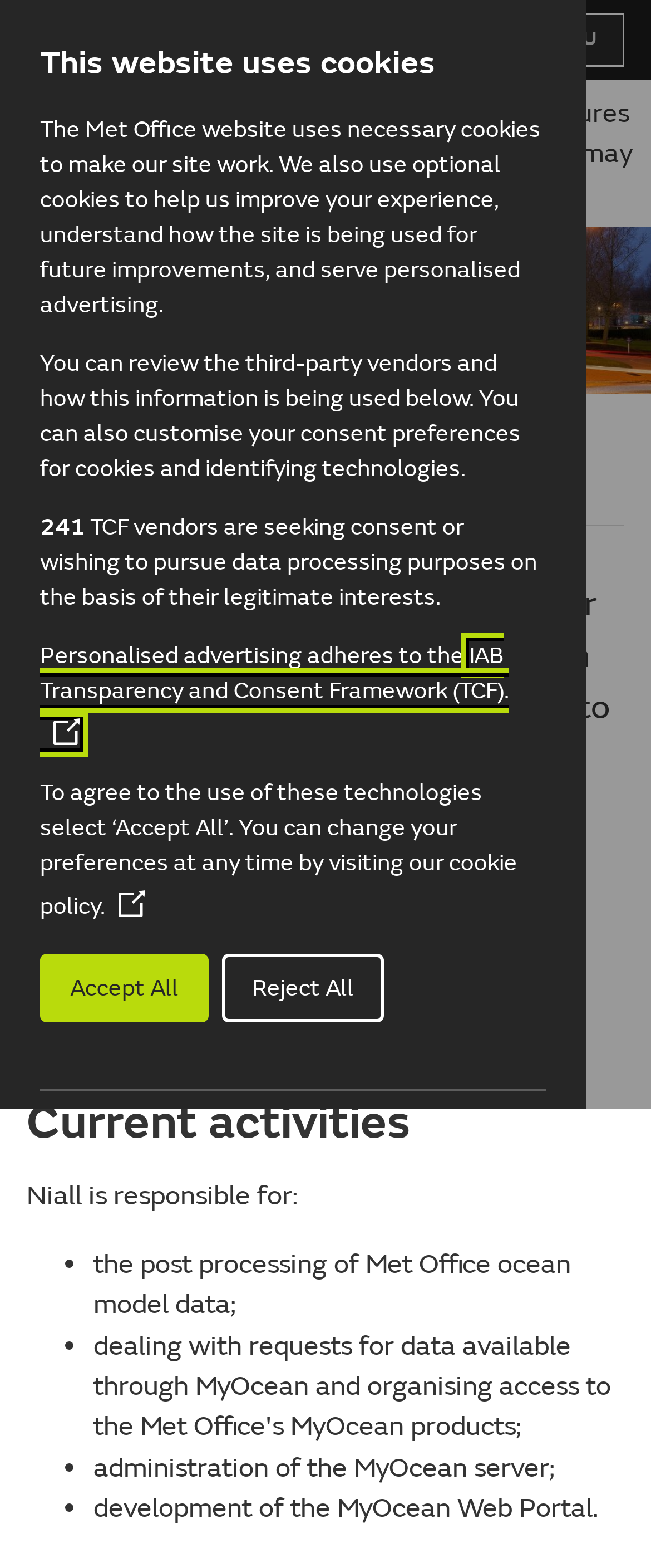Pinpoint the bounding box coordinates of the clickable element needed to complete the instruction: "search for something". The coordinates should be provided as four float numbers between 0 and 1: [left, top, right, bottom].

None